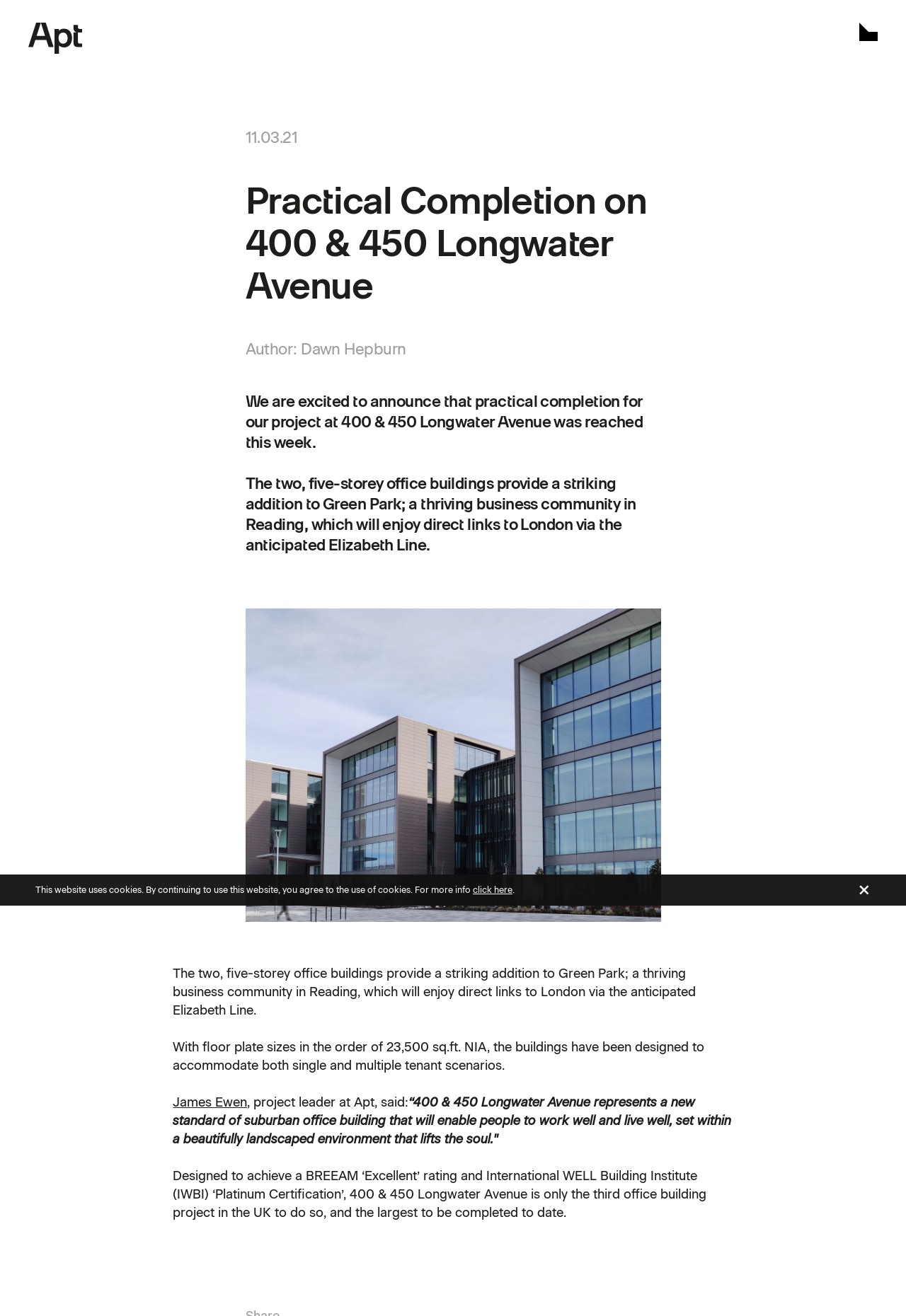Identify the main heading of the webpage and provide its text content.

Practical Completion on 400 & 450 Longwater Avenue